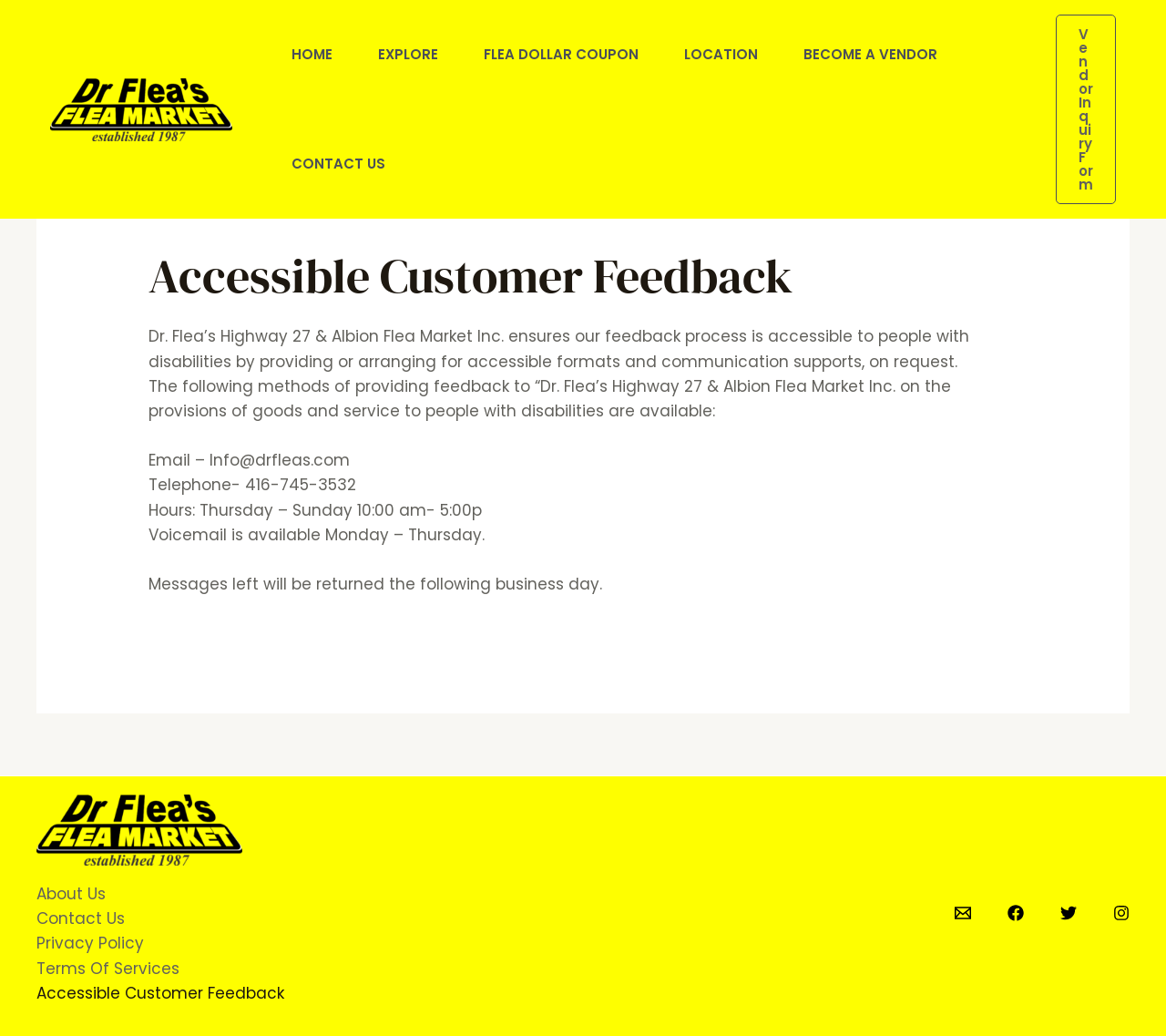Pinpoint the bounding box coordinates of the clickable element to carry out the following instruction: "Click on the Dr. Fleas link."

[0.043, 0.094, 0.199, 0.115]